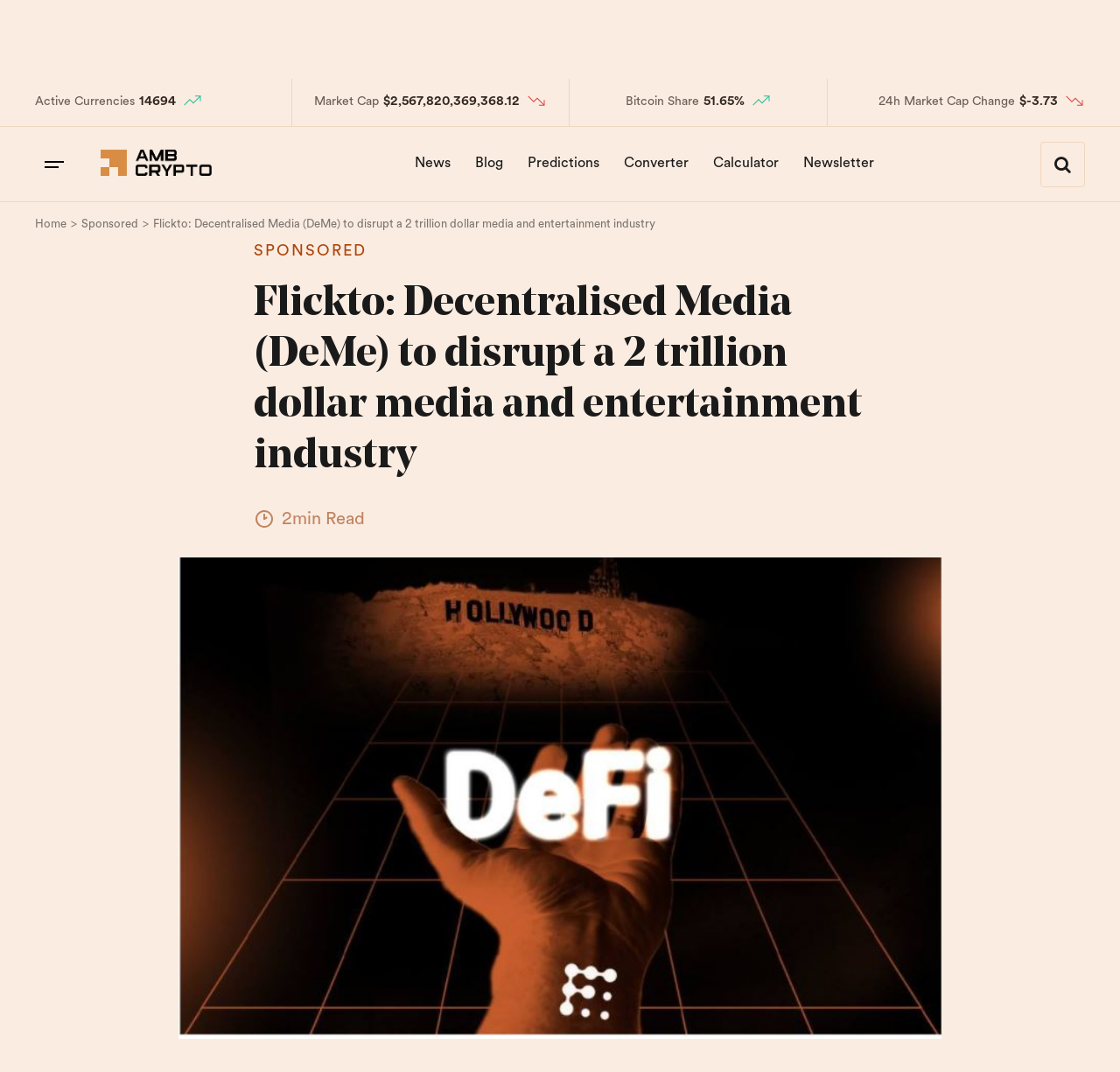Select the bounding box coordinates of the element I need to click to carry out the following instruction: "Click on the AMBCrypto link".

[0.09, 0.151, 0.189, 0.167]